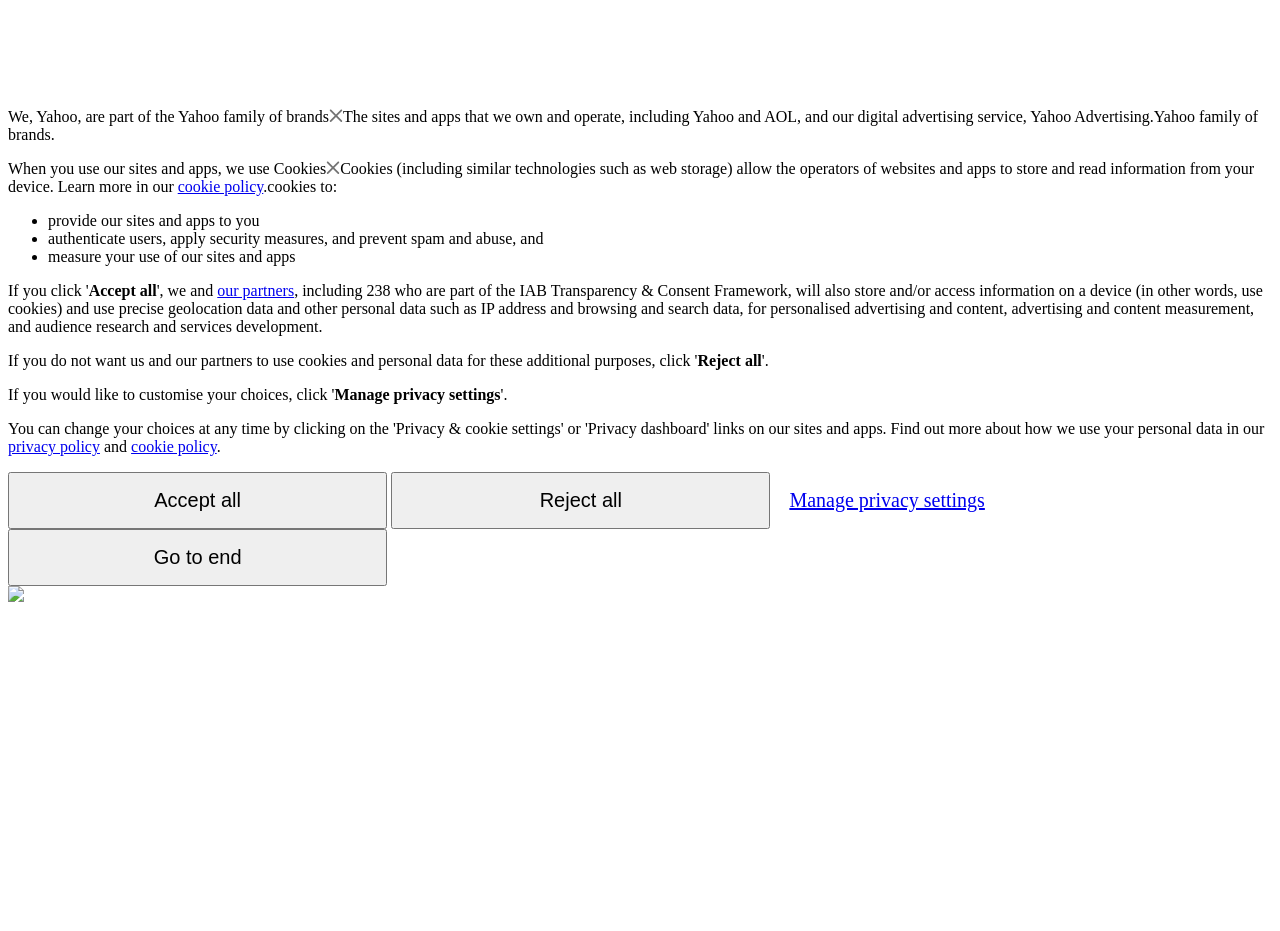Observe the image and answer the following question in detail: What is the purpose of using cookies?

The webpage explains that cookies are used to provide sites and apps to users, authenticate users, apply security measures, and prevent spam and abuse, among other purposes.